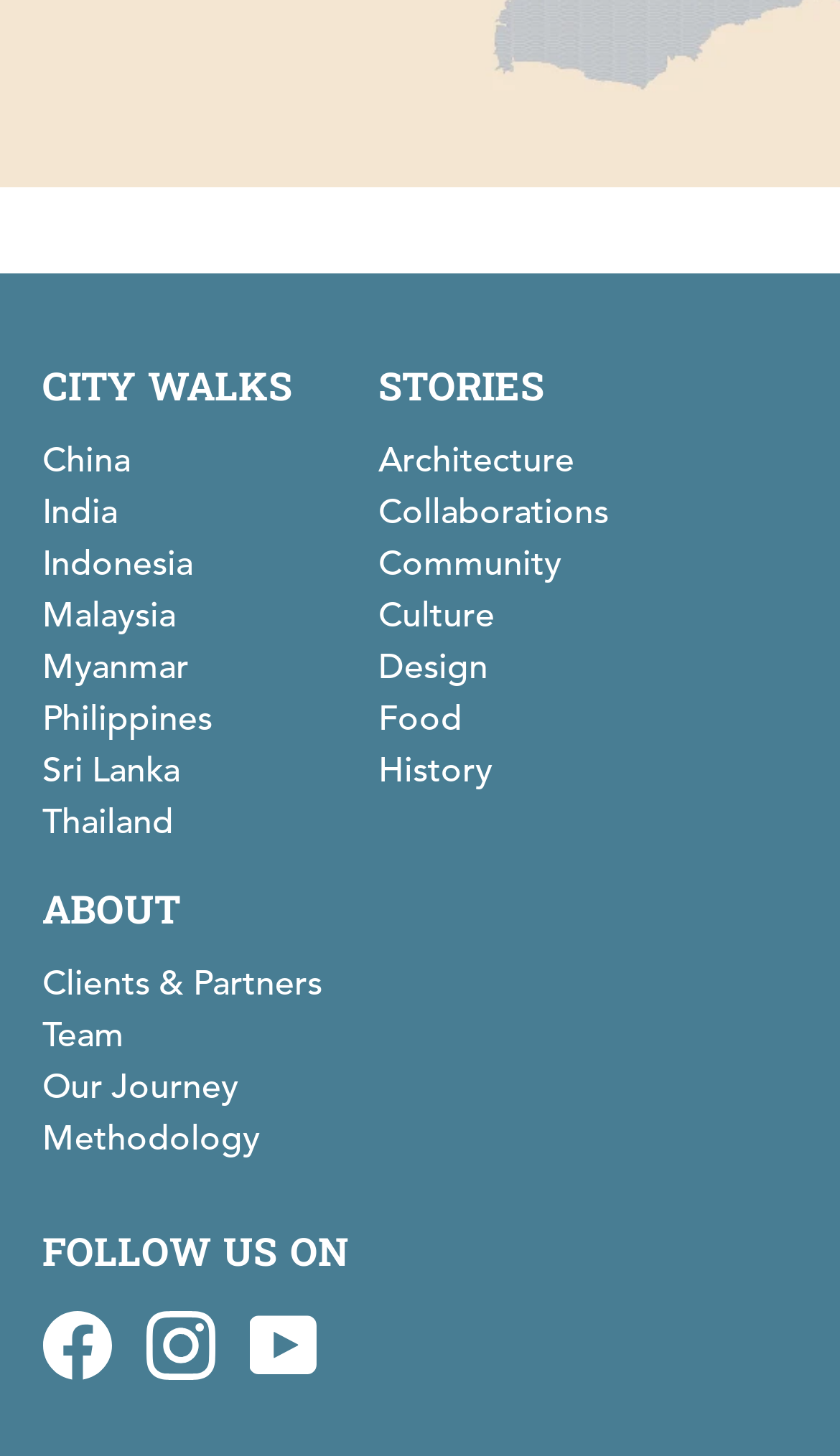Please identify the bounding box coordinates of the area that needs to be clicked to follow this instruction: "view Why snake plants leaves growing?".

None